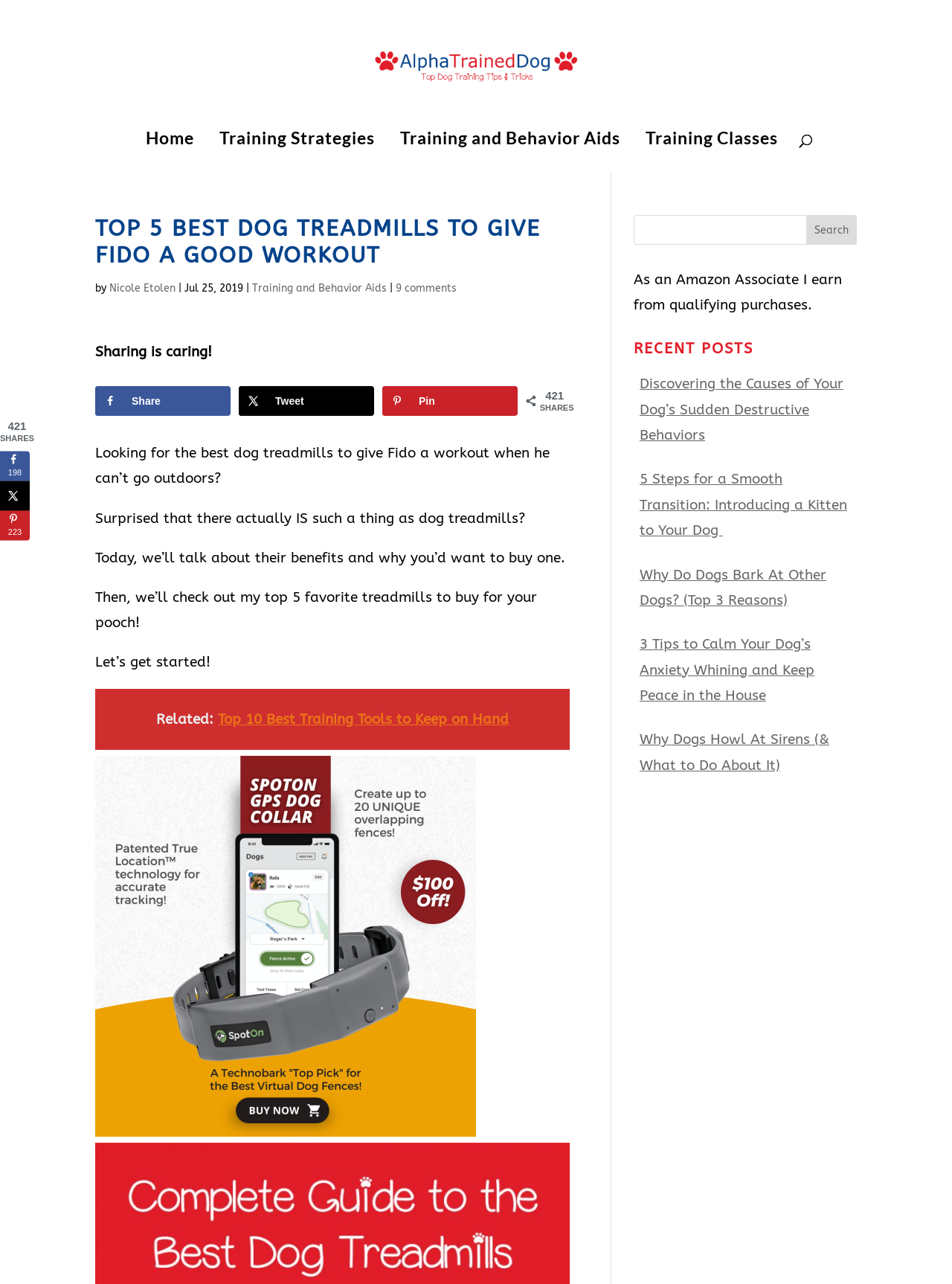Find the bounding box coordinates of the area that needs to be clicked in order to achieve the following instruction: "Click on the 'Home' link". The coordinates should be specified as four float numbers between 0 and 1, i.e., [left, top, right, bottom].

[0.153, 0.103, 0.204, 0.129]